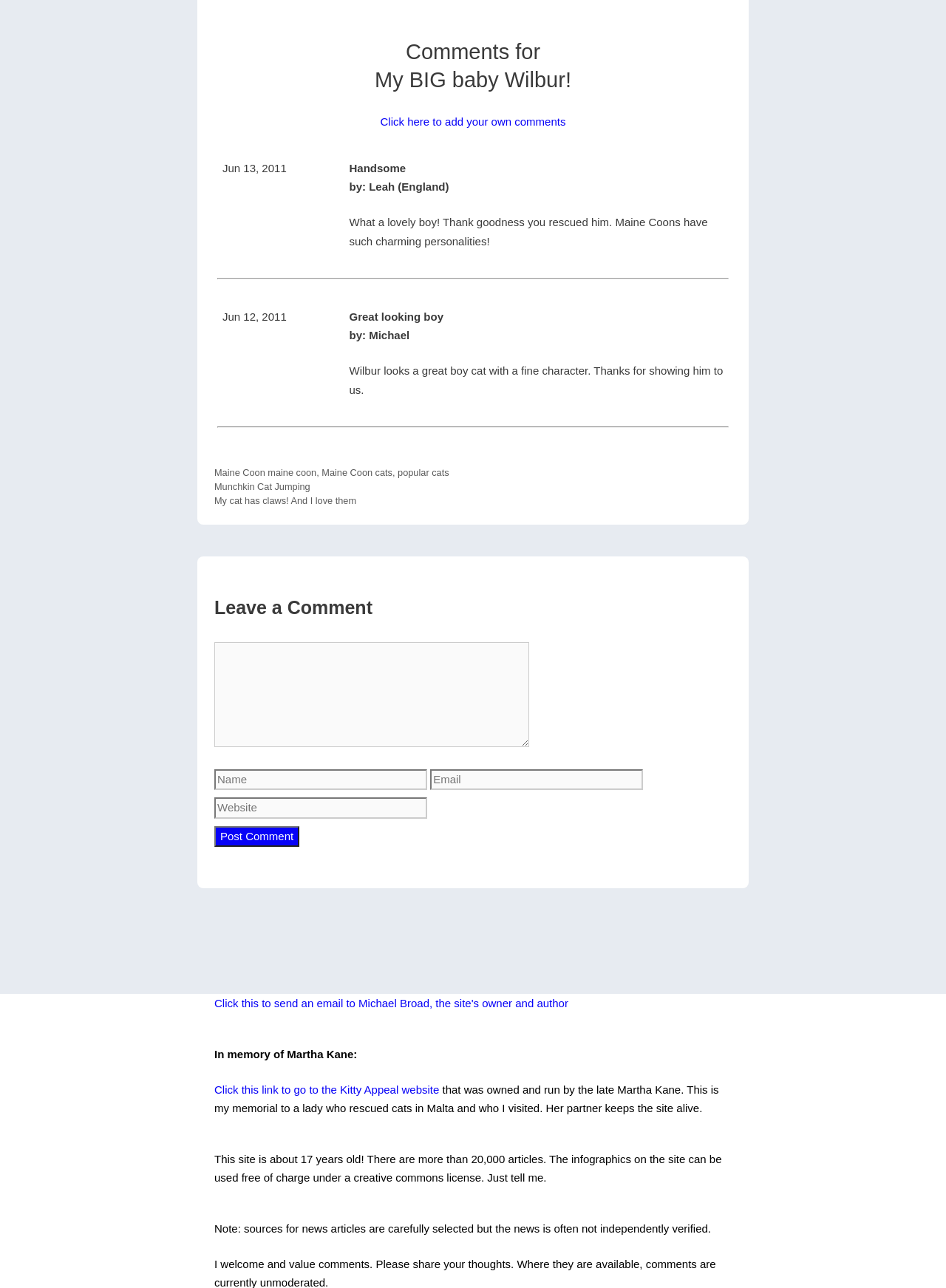Identify the bounding box coordinates of the clickable region required to complete the instruction: "Post your comment". The coordinates should be given as four float numbers within the range of 0 and 1, i.e., [left, top, right, bottom].

[0.227, 0.813, 0.317, 0.83]